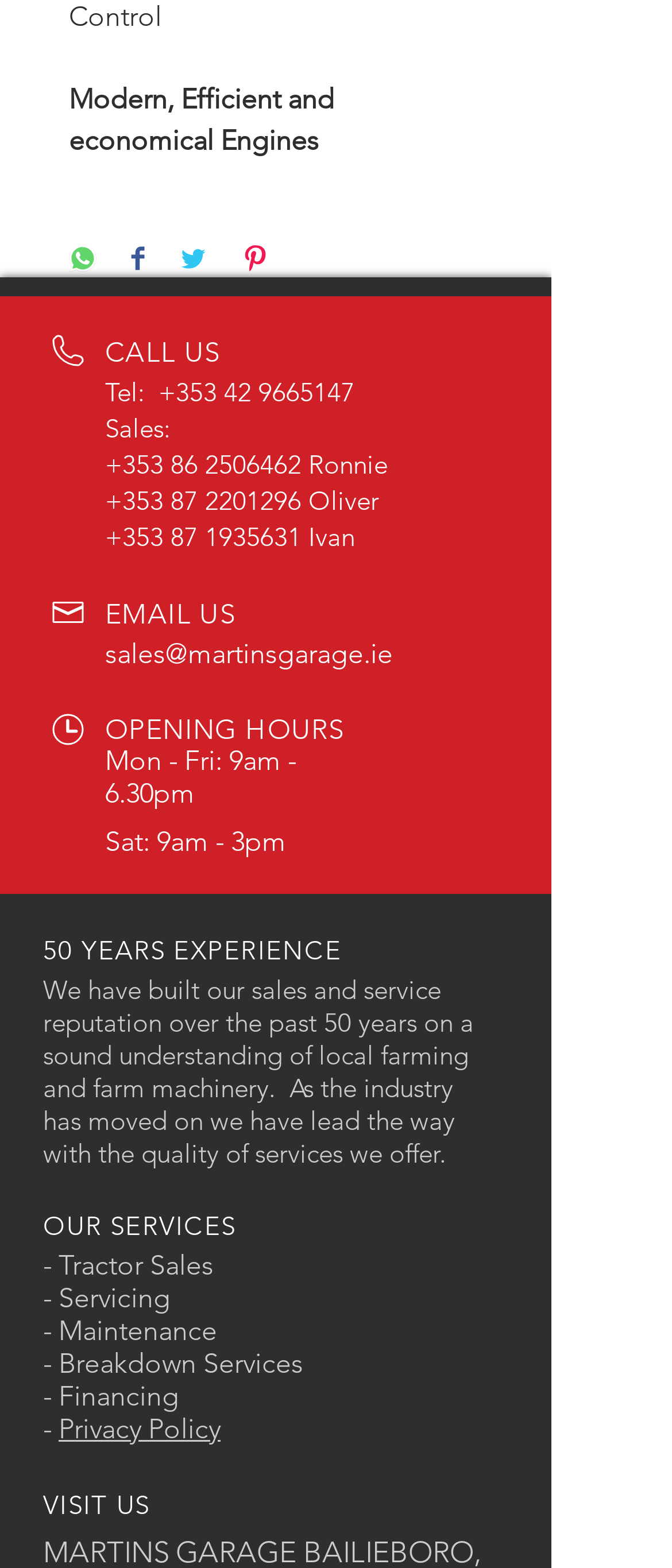Please provide the bounding box coordinates for the element that needs to be clicked to perform the following instruction: "Share on WhatsApp". The coordinates should be given as four float numbers between 0 and 1, i.e., [left, top, right, bottom].

[0.103, 0.156, 0.144, 0.177]